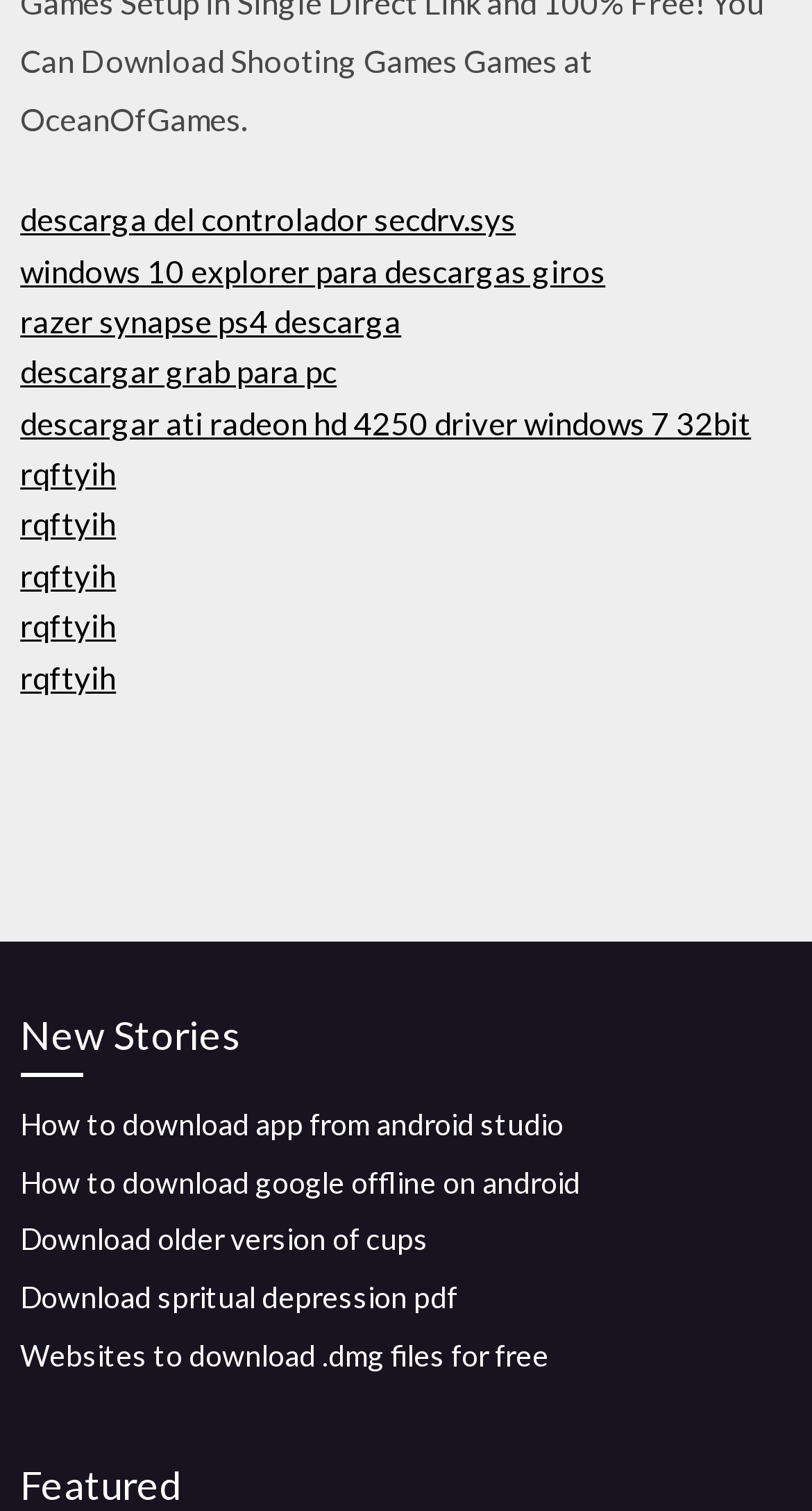Identify the bounding box coordinates for the element that needs to be clicked to fulfill this instruction: "go to home page". Provide the coordinates in the format of four float numbers between 0 and 1: [left, top, right, bottom].

None